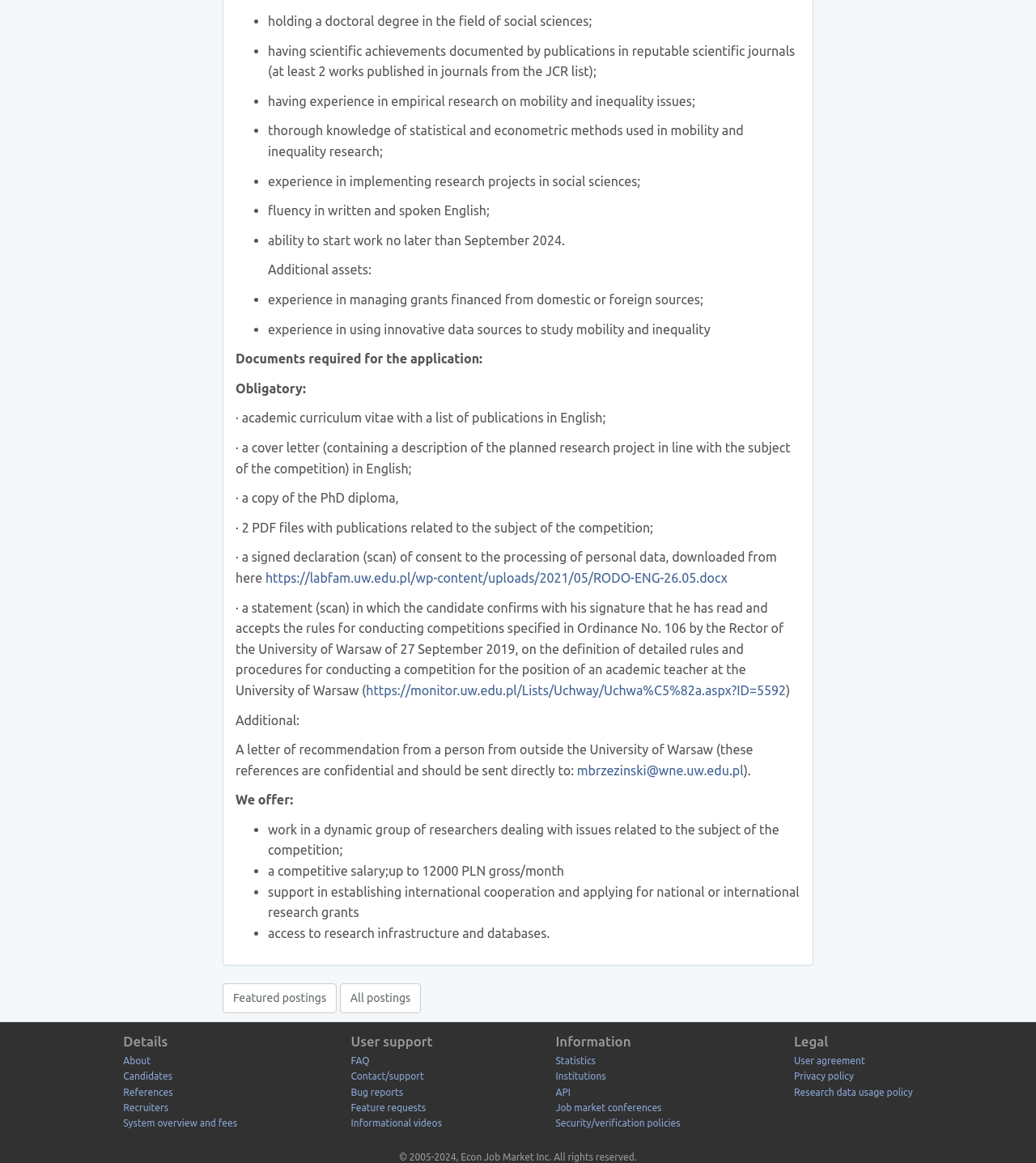Locate the bounding box coordinates of the clickable area to execute the instruction: "Learn more about the research infrastructure and databases". Provide the coordinates as four float numbers between 0 and 1, represented as [left, top, right, bottom].

[0.259, 0.796, 0.531, 0.809]